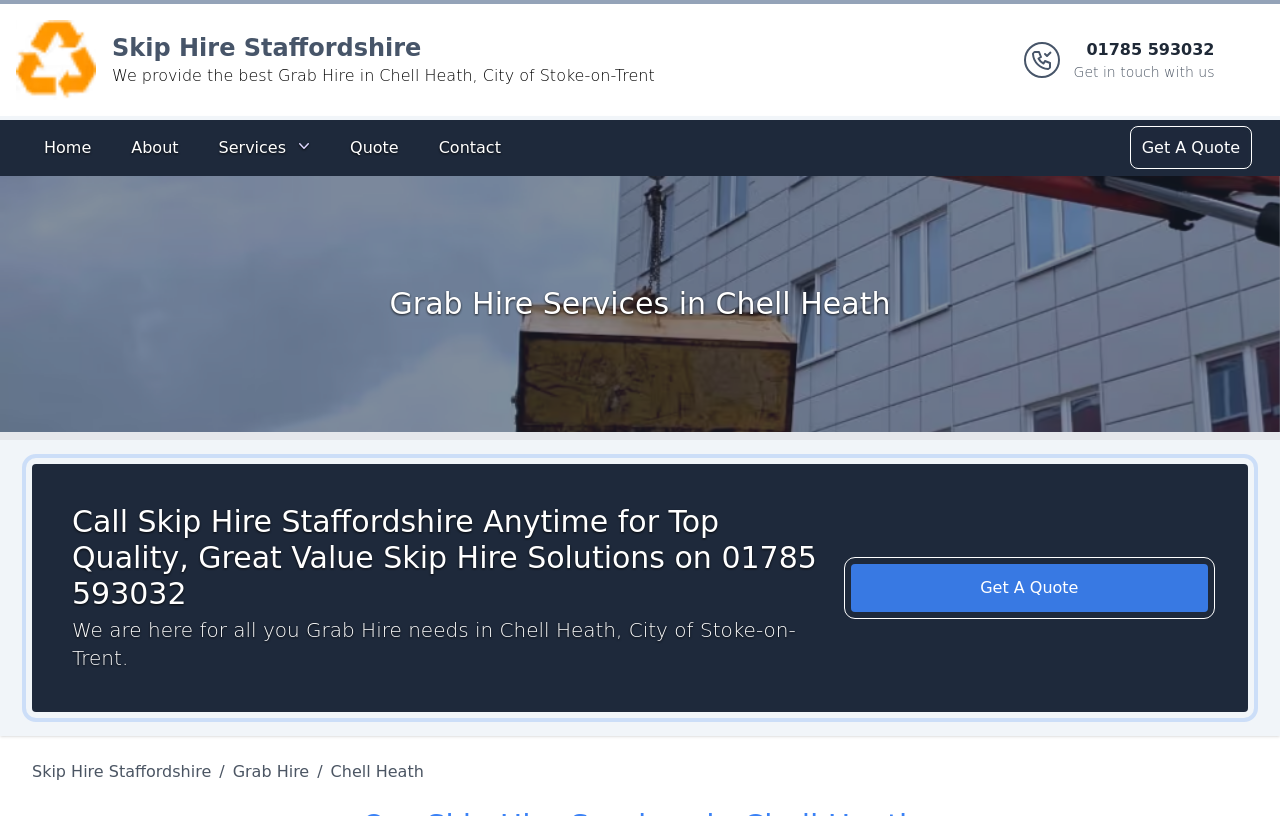Can you find the bounding box coordinates of the area I should click to execute the following instruction: "Click the Skip Hire Staffordshire logo"?

[0.012, 0.025, 0.075, 0.123]